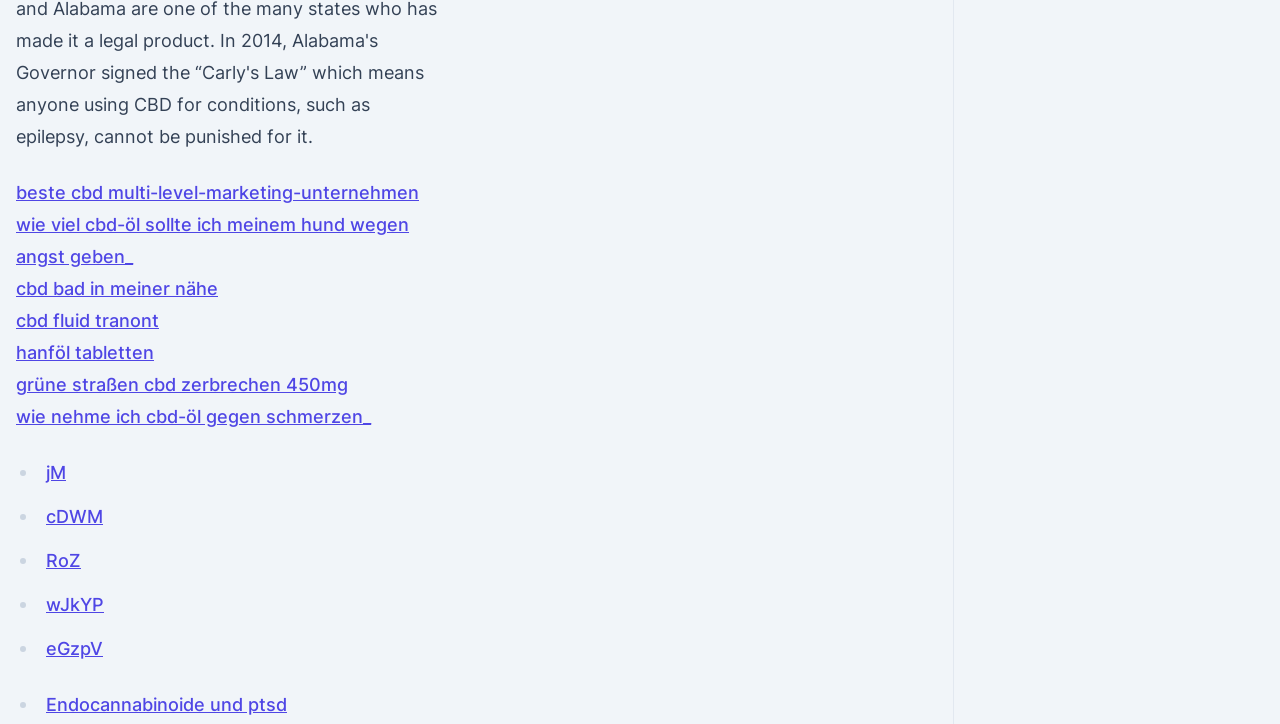Determine the bounding box coordinates for the element that should be clicked to follow this instruction: "explore cbd fluid tranont". The coordinates should be given as four float numbers between 0 and 1, in the format [left, top, right, bottom].

[0.012, 0.428, 0.124, 0.457]